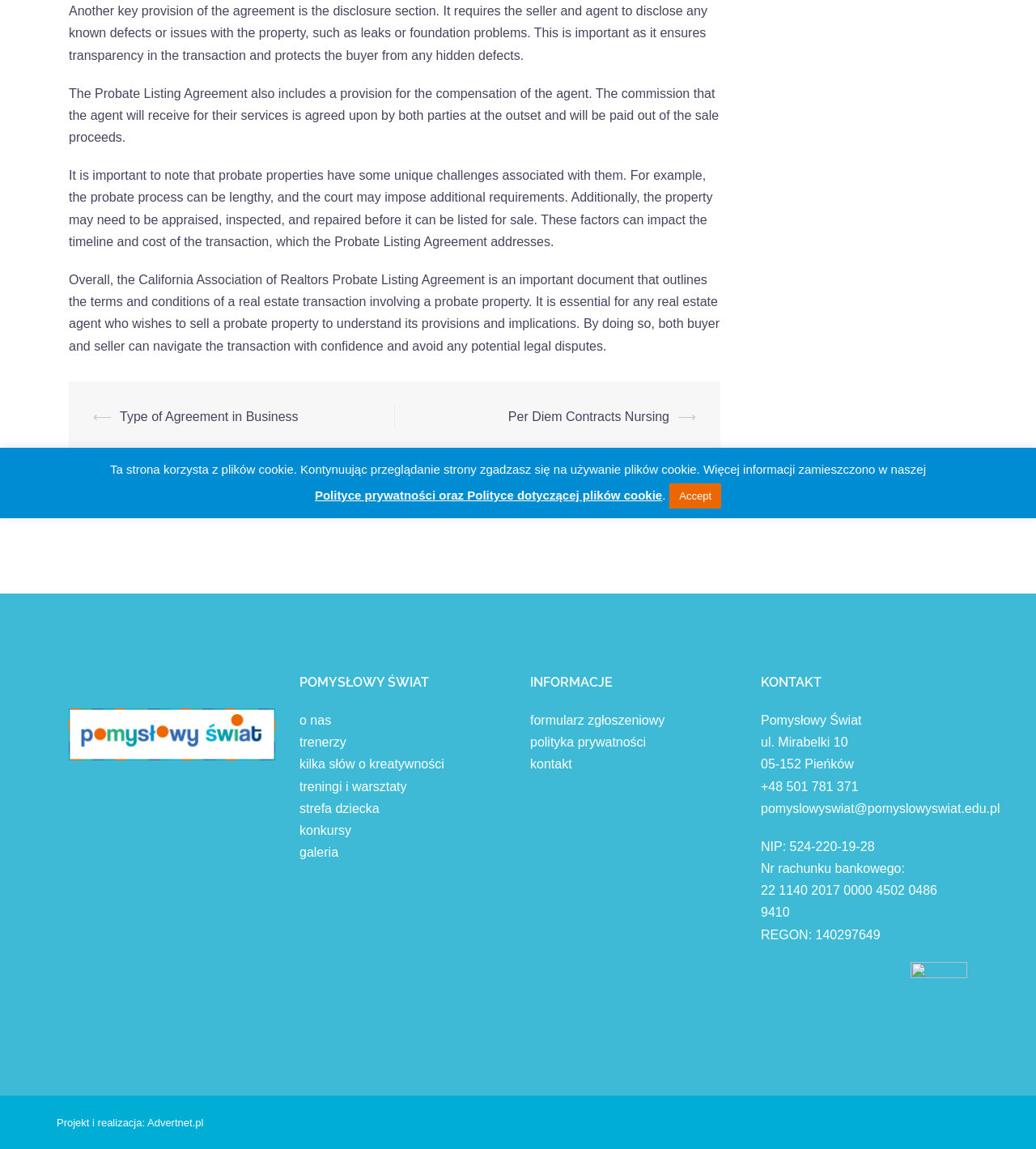Find the bounding box coordinates for the UI element that matches this description: "treningi i warsztaty".

[0.289, 0.678, 0.393, 0.69]